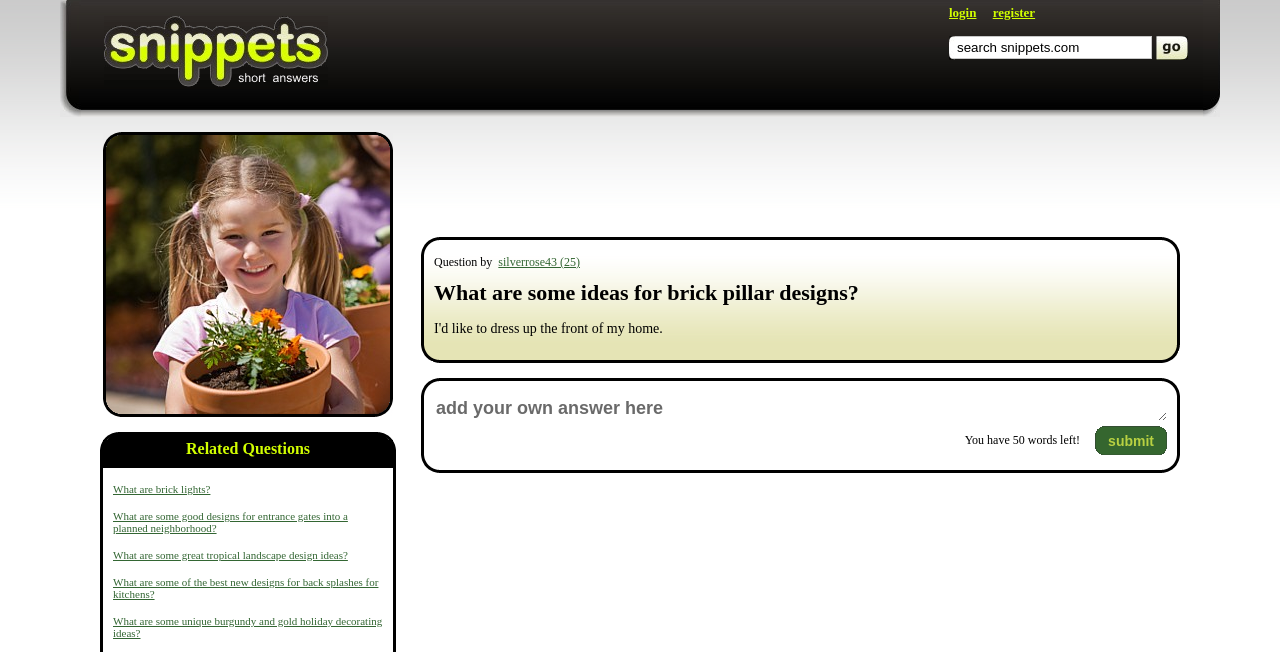From the screenshot, find the bounding box of the UI element matching this description: "submit". Supply the bounding box coordinates in the form [left, top, right, bottom], each a float between 0 and 1.

[0.861, 0.653, 0.906, 0.698]